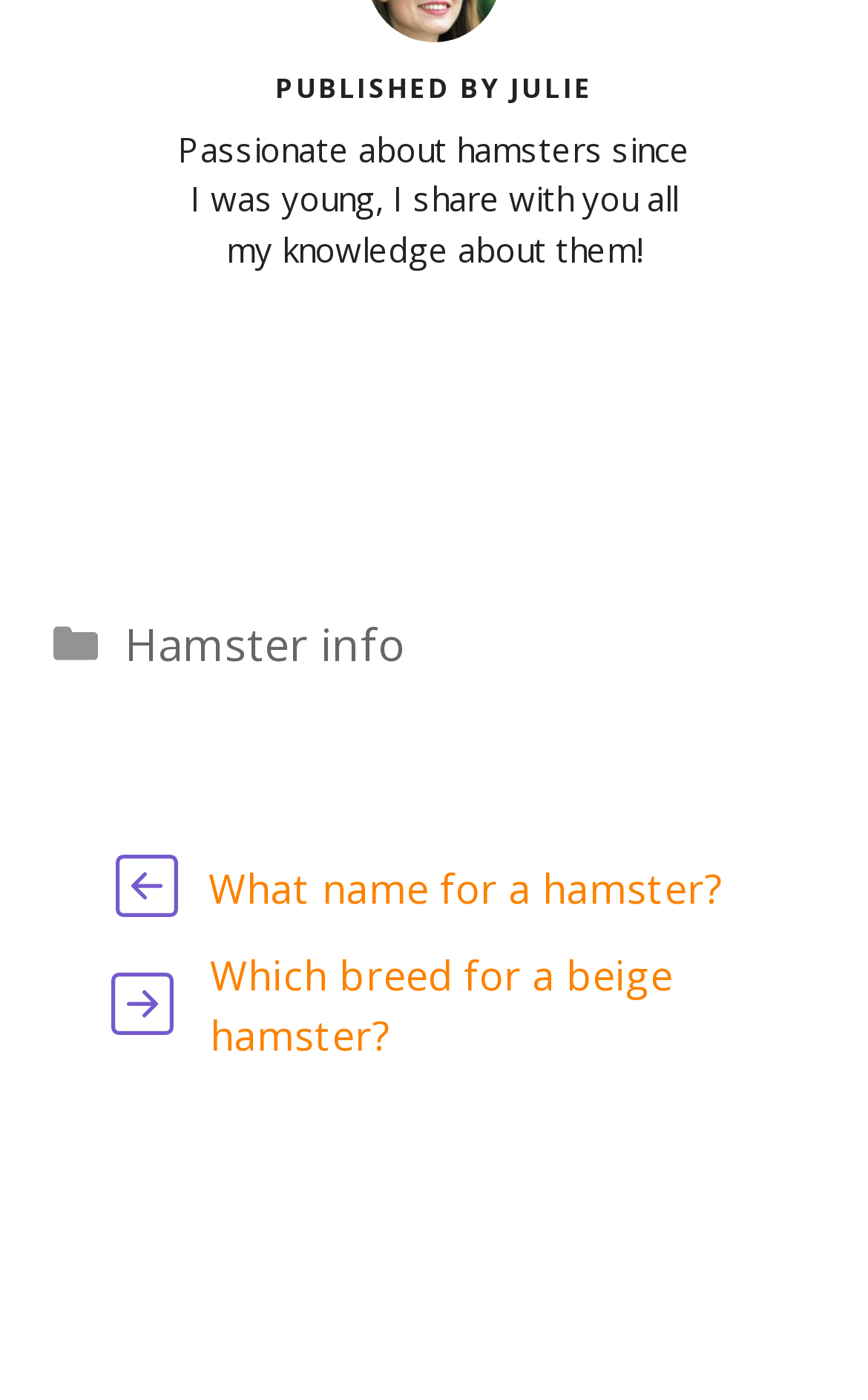Find the UI element described as: "Site Map" and predict its bounding box coordinates. Ensure the coordinates are four float numbers between 0 and 1, [left, top, right, bottom].

[0.103, 0.737, 0.282, 0.777]